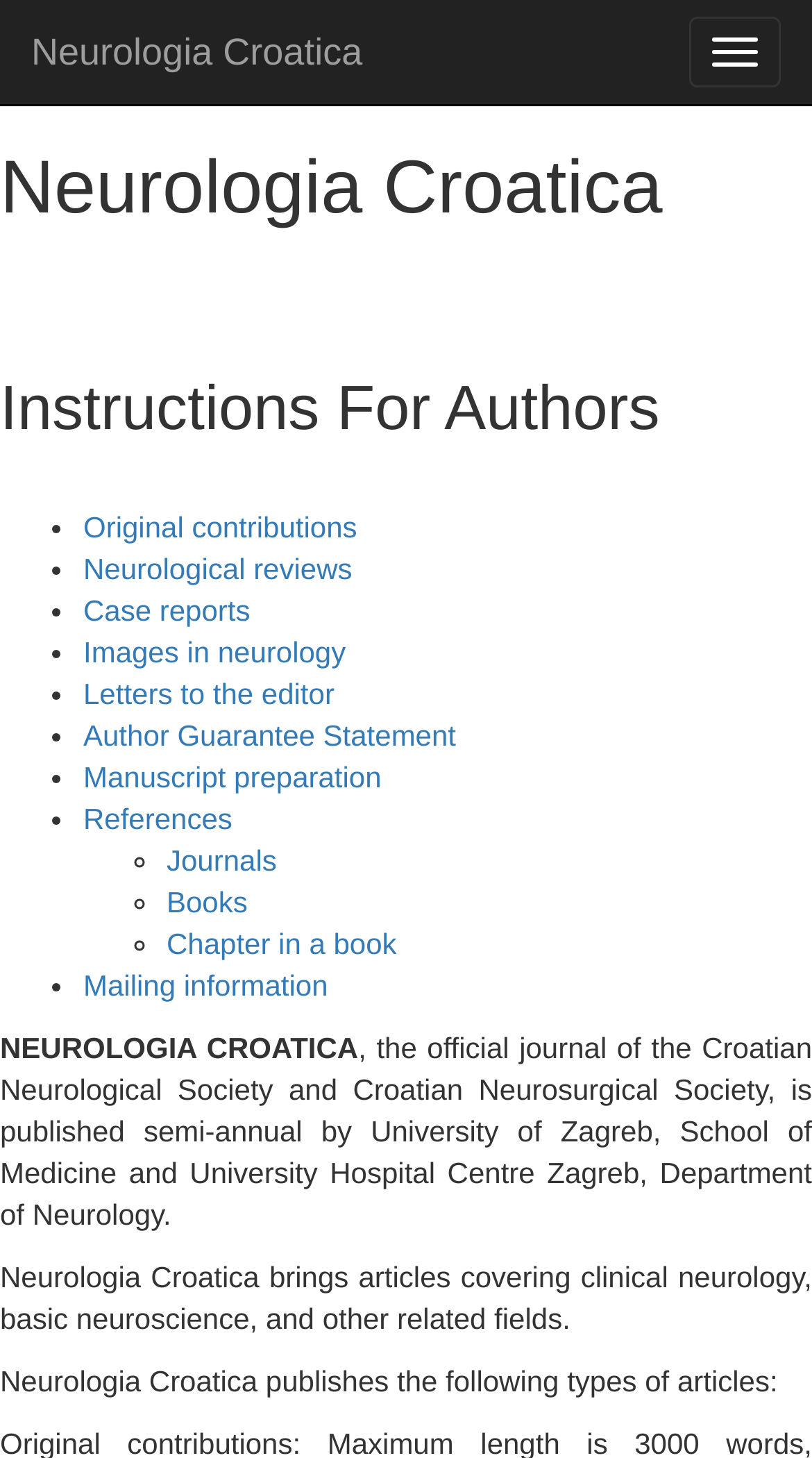Can you specify the bounding box coordinates of the area that needs to be clicked to fulfill the following instruction: "Visit the Neurologia Croatica homepage"?

[0.0, 0.0, 0.485, 0.071]